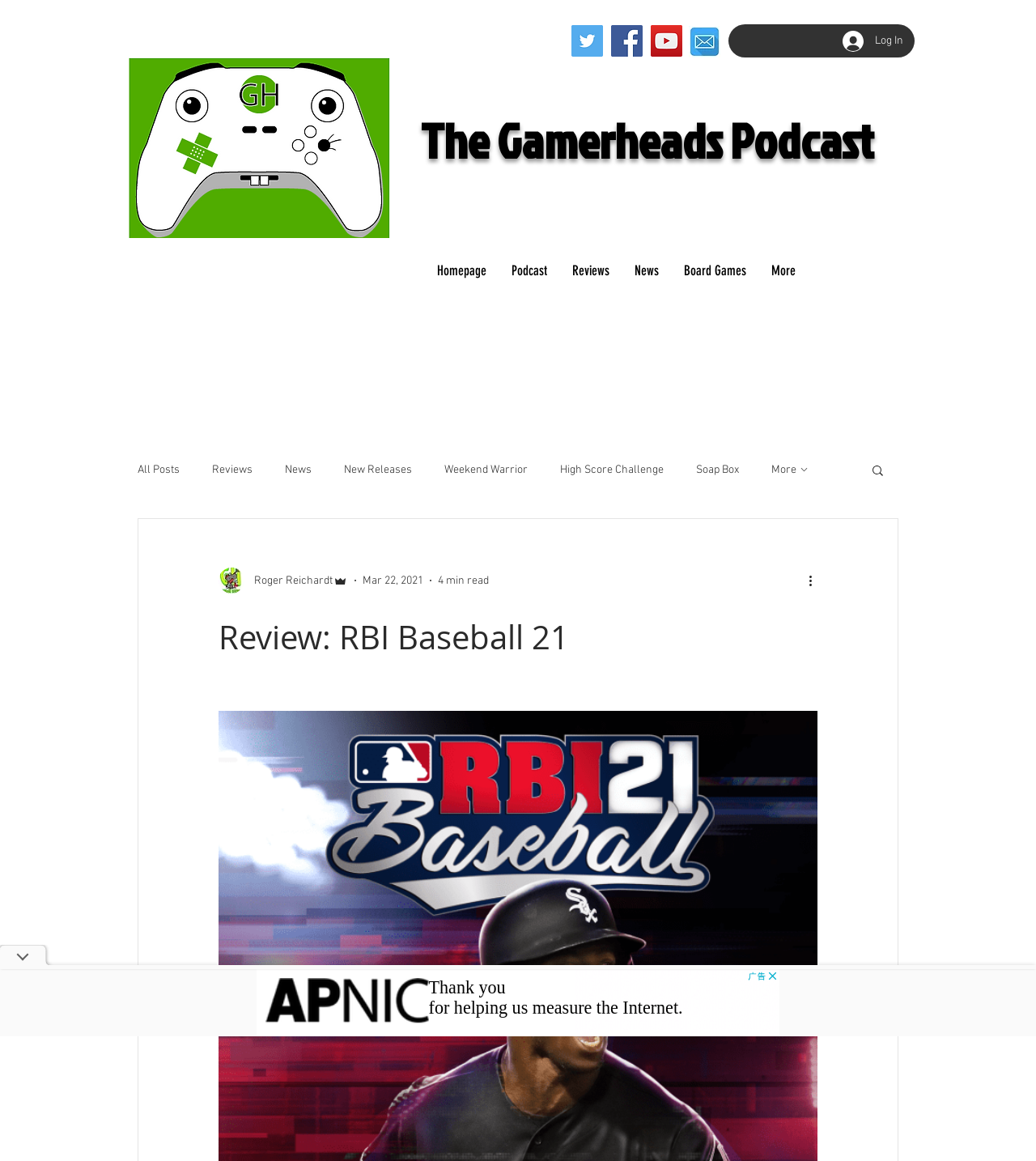Locate the bounding box coordinates of the element I should click to achieve the following instruction: "Read the review of RBI Baseball 21".

[0.211, 0.53, 0.789, 0.568]